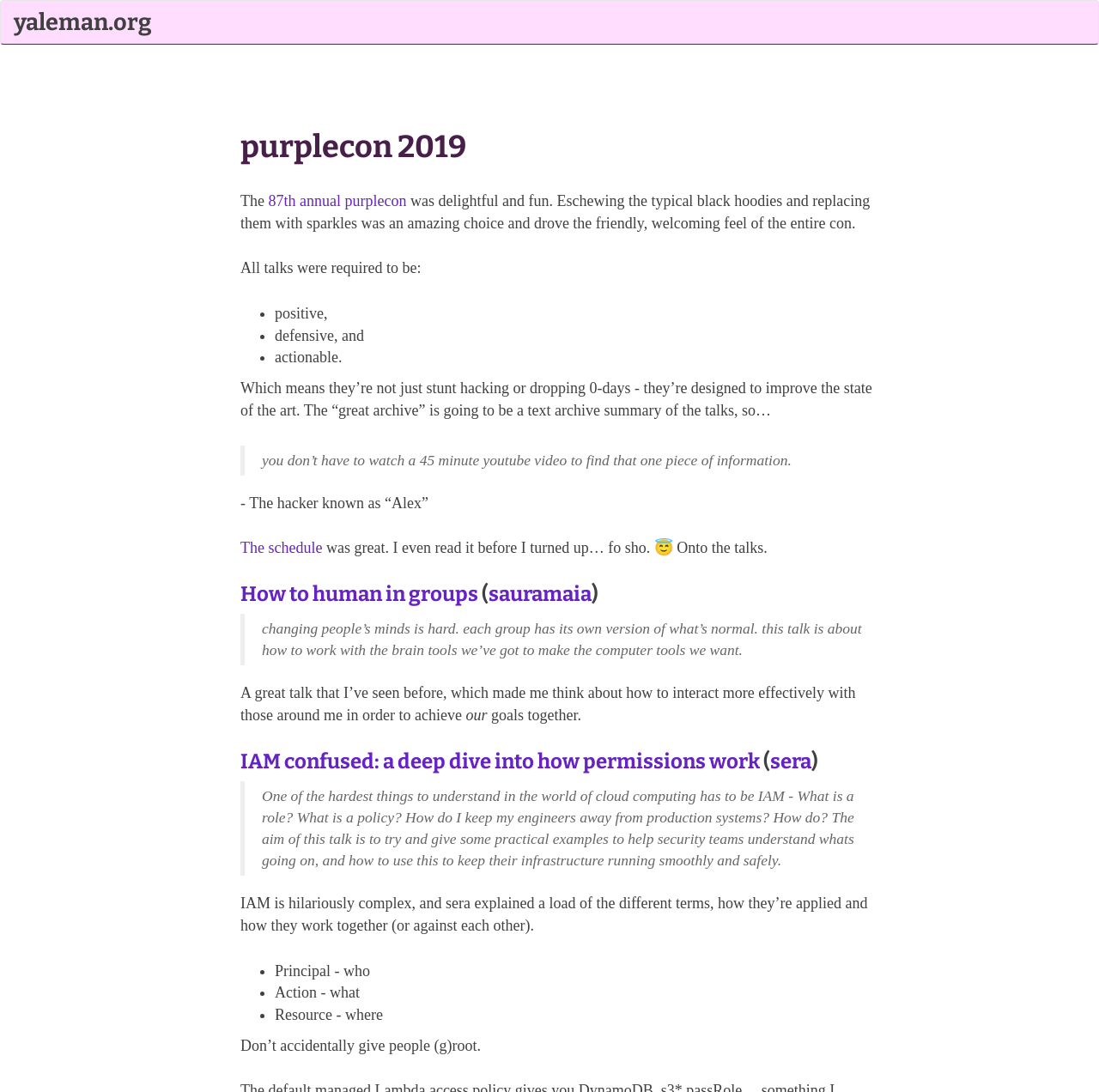Who is the author of the article?
Refer to the image and provide a detailed answer to the question.

The webpage does not explicitly mention the author of the article. There are links to speakers' names, such as 'sauramaia' and 'sera', but they are not indicated as the authors of the article.